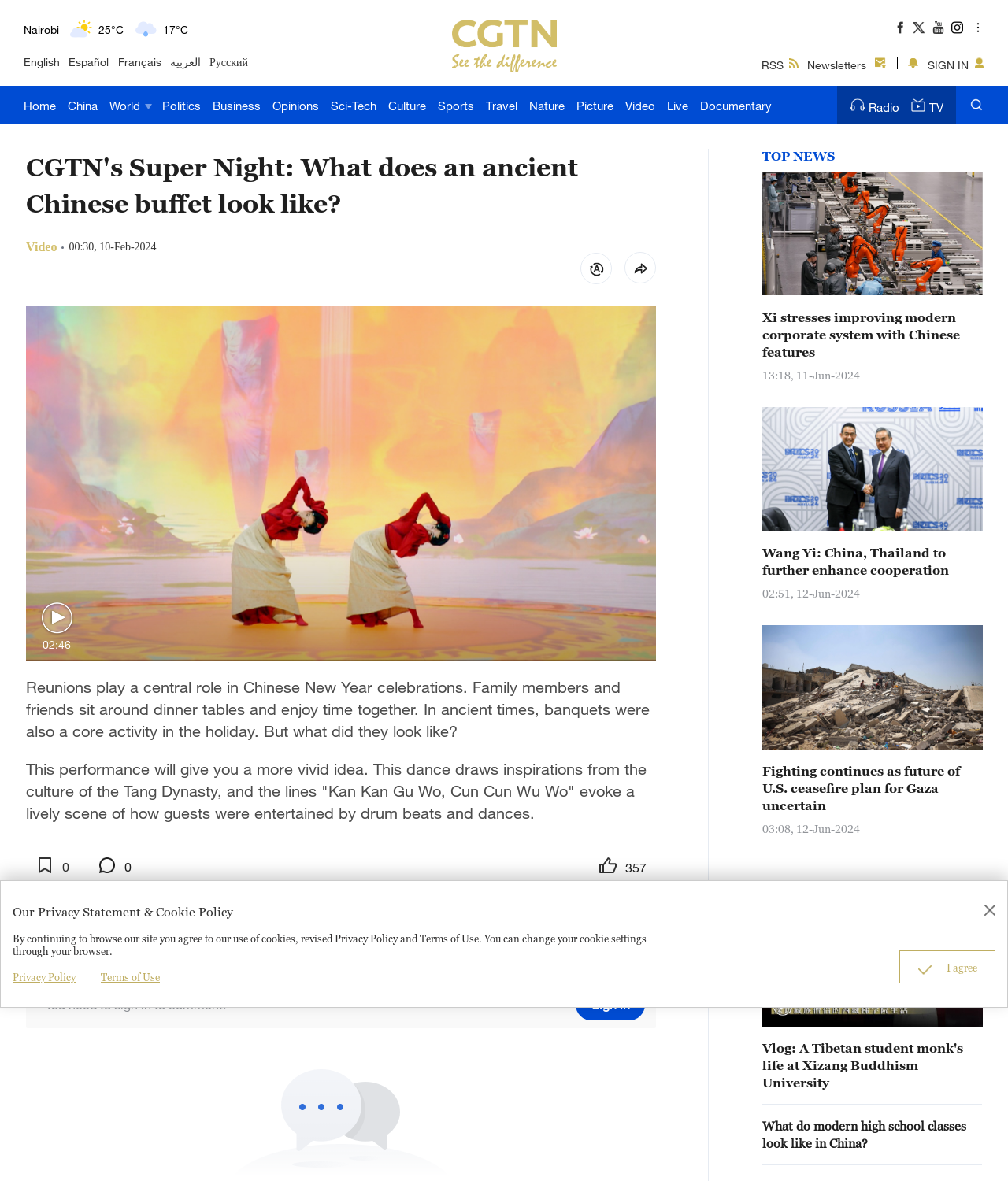Please determine the bounding box coordinates for the UI element described as: "Terms of Use".

[0.1, 0.822, 0.159, 0.833]